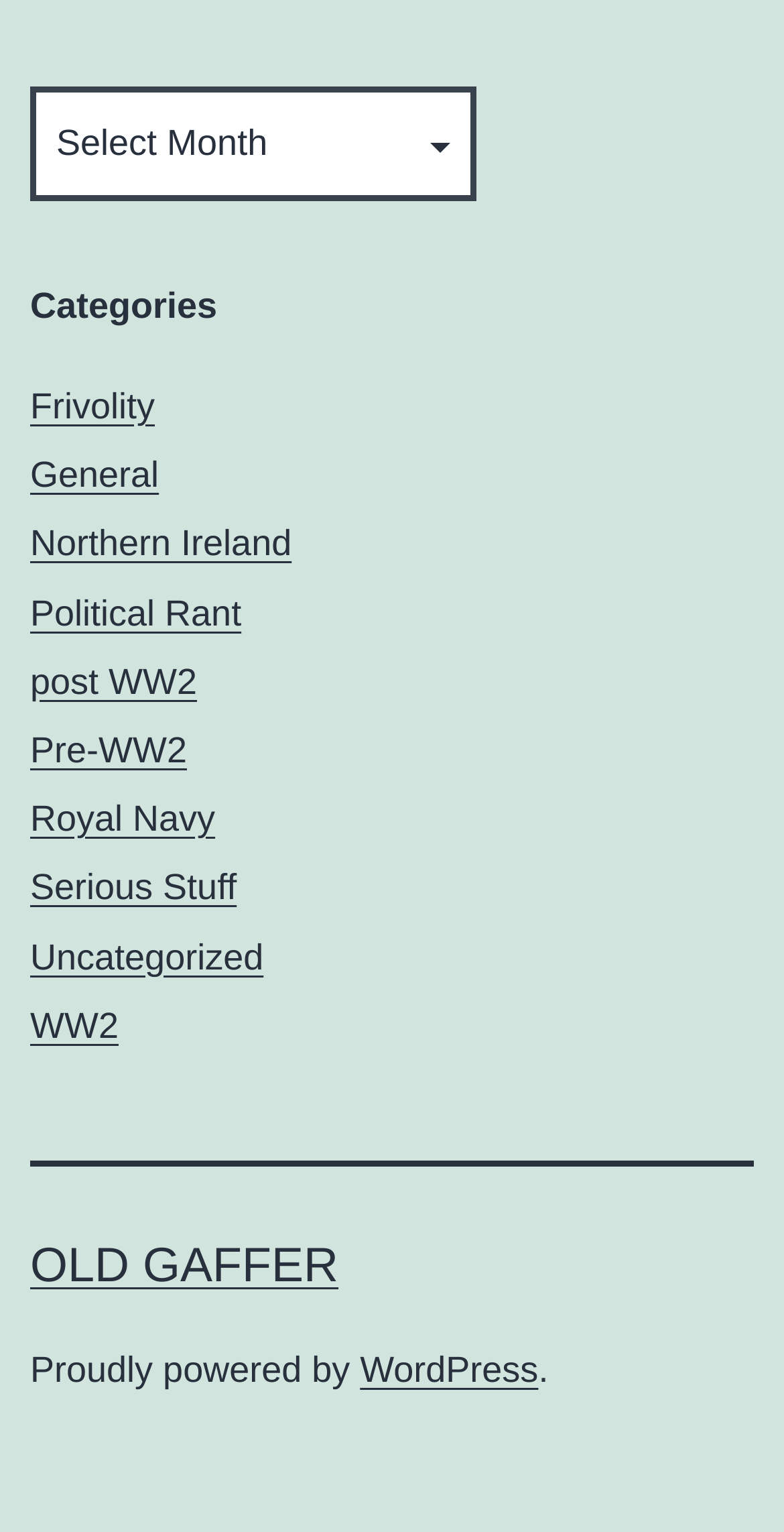Select the bounding box coordinates of the element I need to click to carry out the following instruction: "go to the OLD GAFFER page".

[0.038, 0.809, 0.432, 0.844]